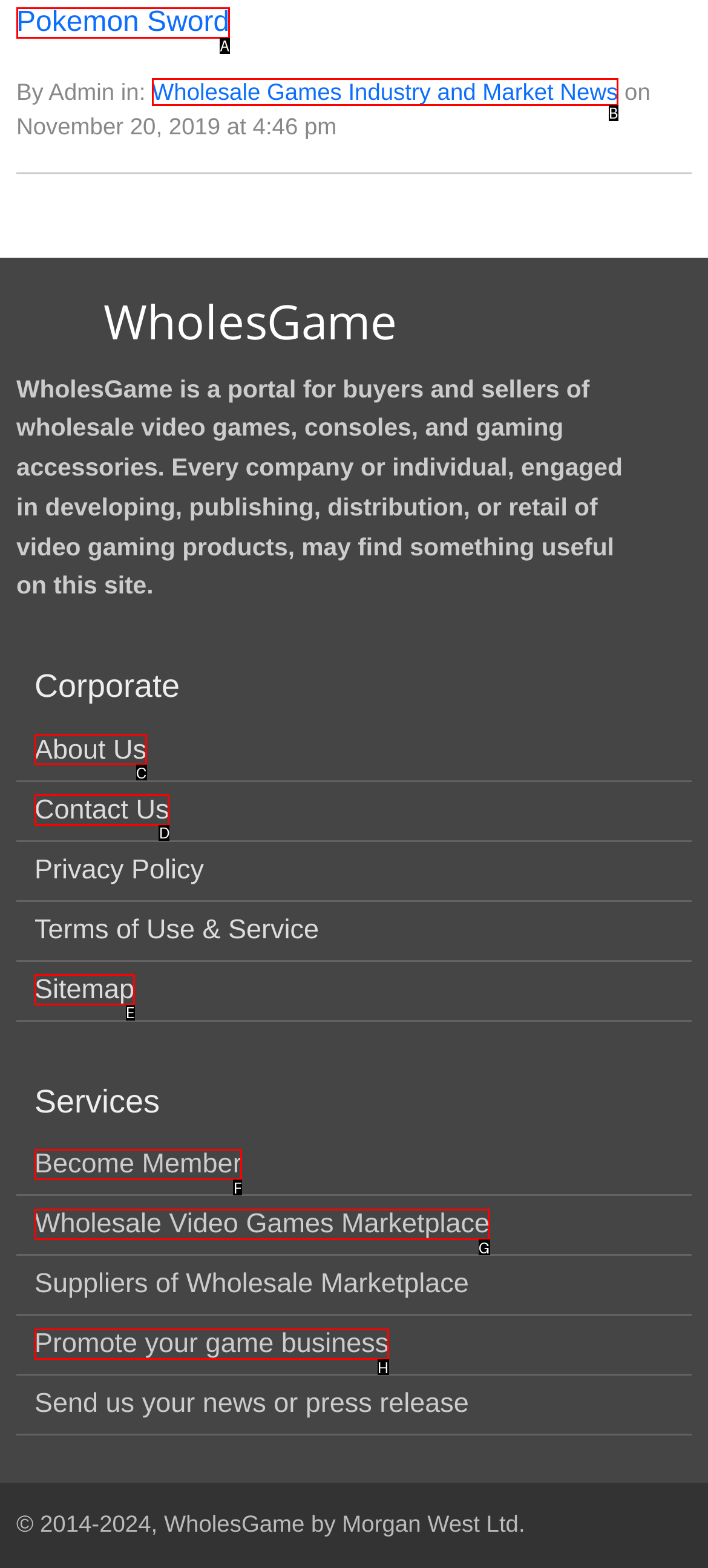To perform the task "Go to the 'About Us' page", which UI element's letter should you select? Provide the letter directly.

C